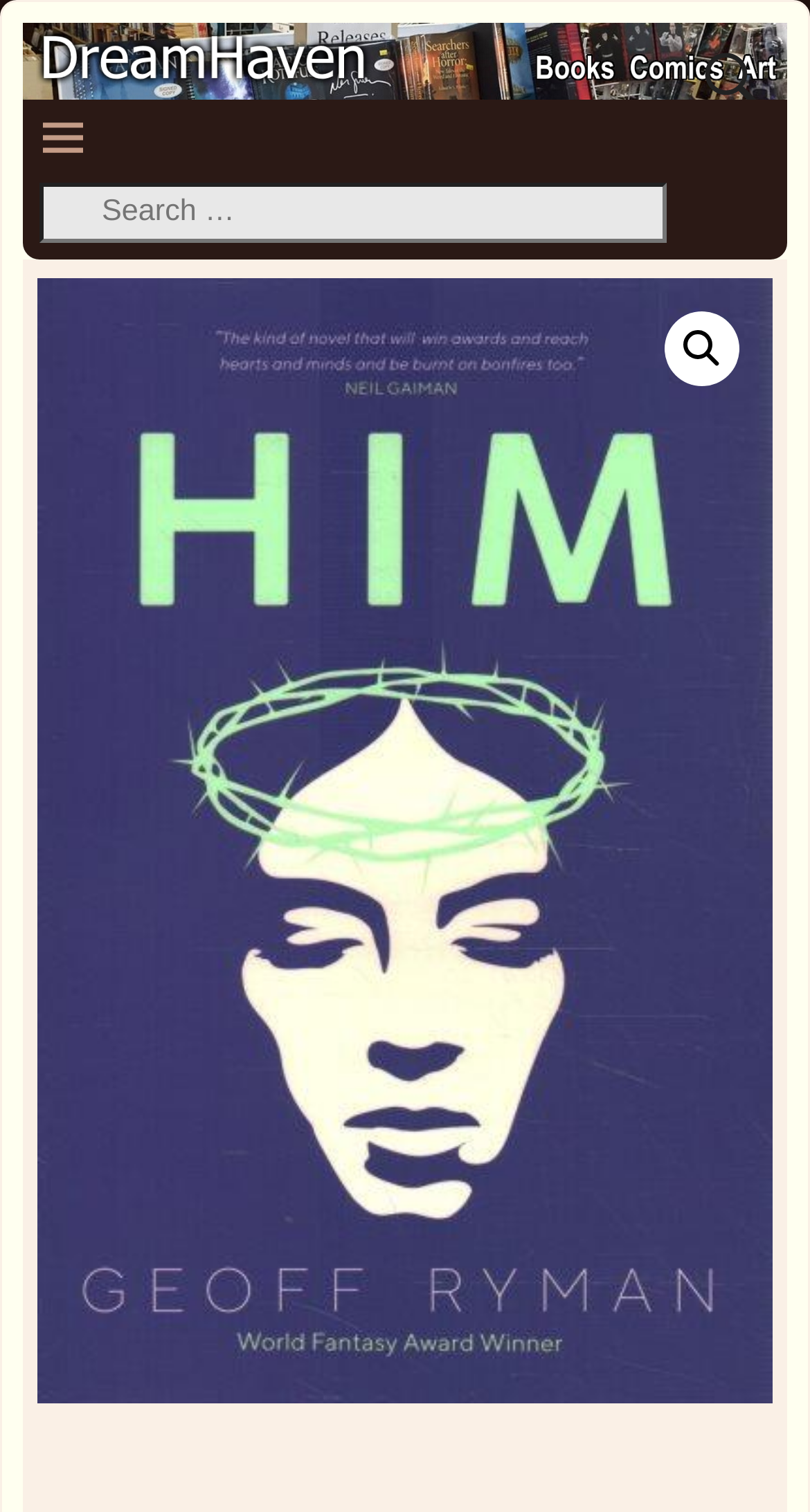Using the description "name="s" placeholder="Search for:"", predict the bounding box of the relevant HTML element.

[0.854, 0.026, 0.946, 0.08]